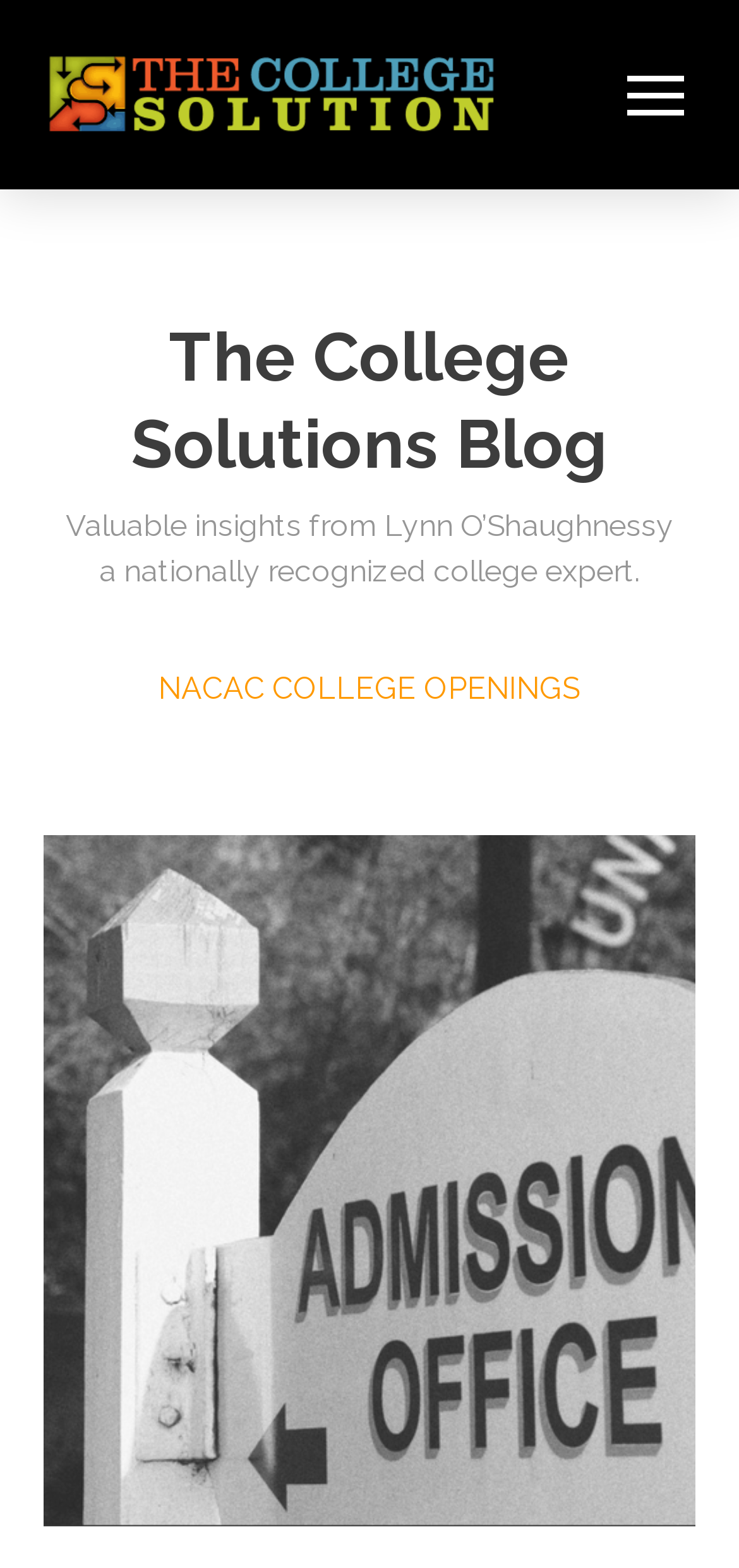Extract the text of the main heading from the webpage.

The College Solutions Blog